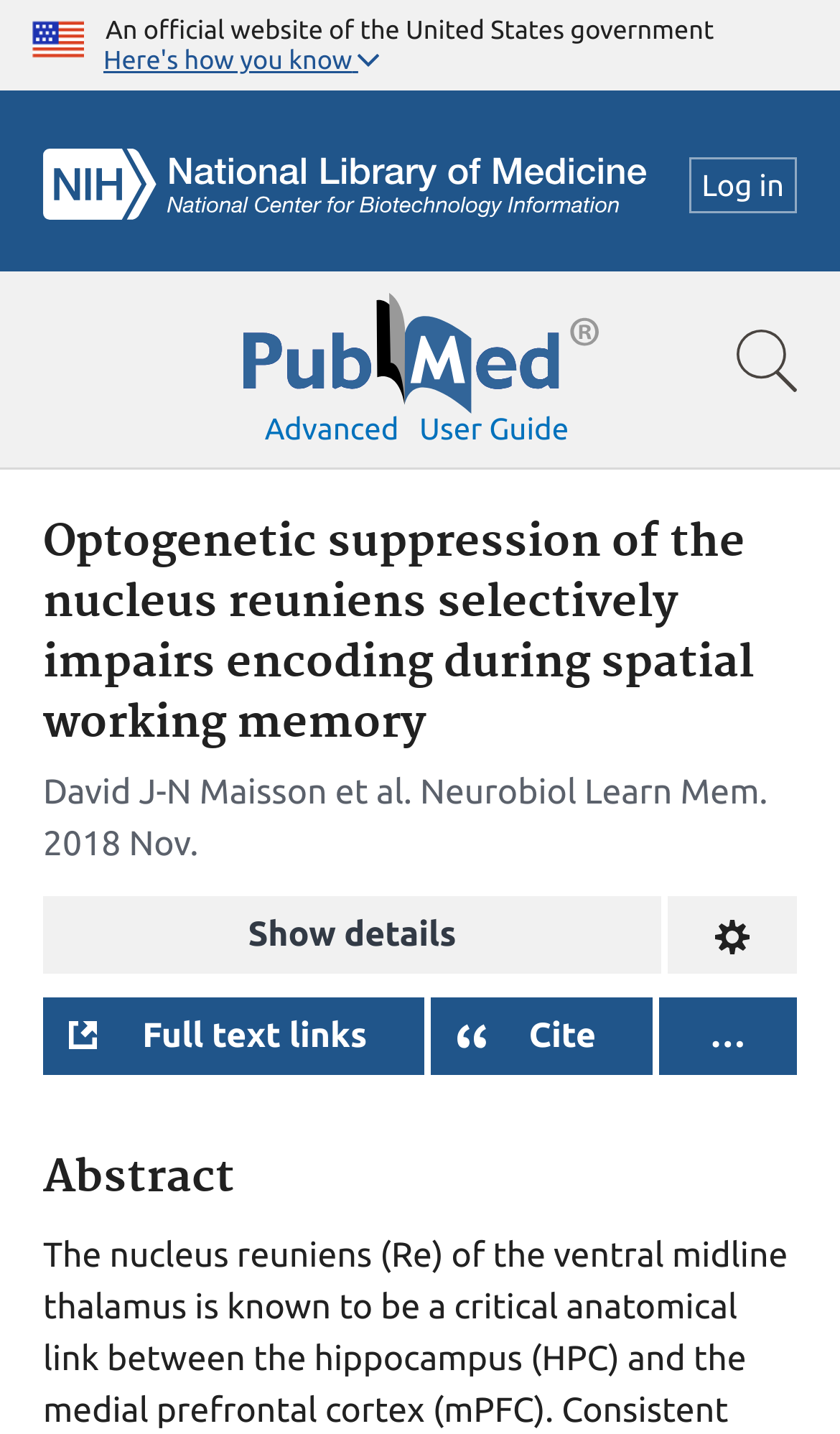What is the name of the author of this article?
From the details in the image, provide a complete and detailed answer to the question.

The author's name can be found in the section below the title of the article, where it says 'David J-N Maisson et al.'